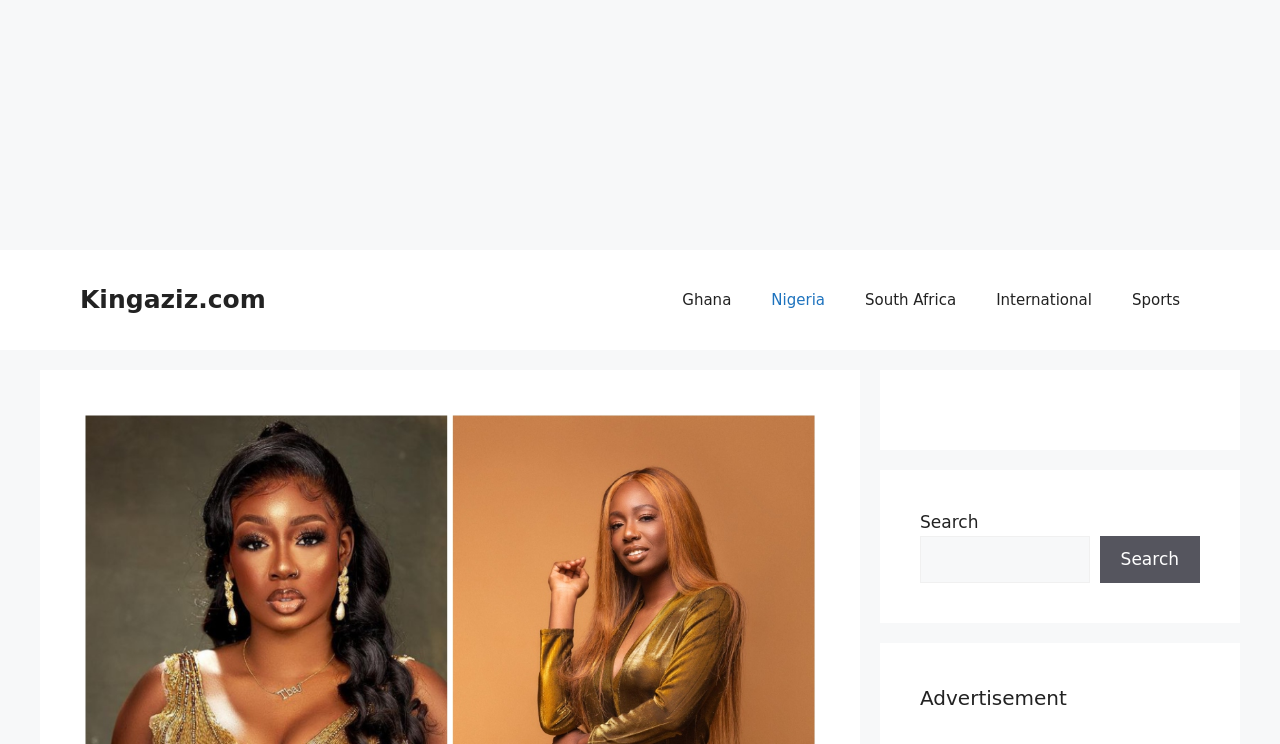How many country links are in the navigation menu?
Analyze the image and deliver a detailed answer to the question.

The navigation menu is located at the top of the webpage, and it contains links to four countries: Ghana, Nigeria, South Africa, and International.